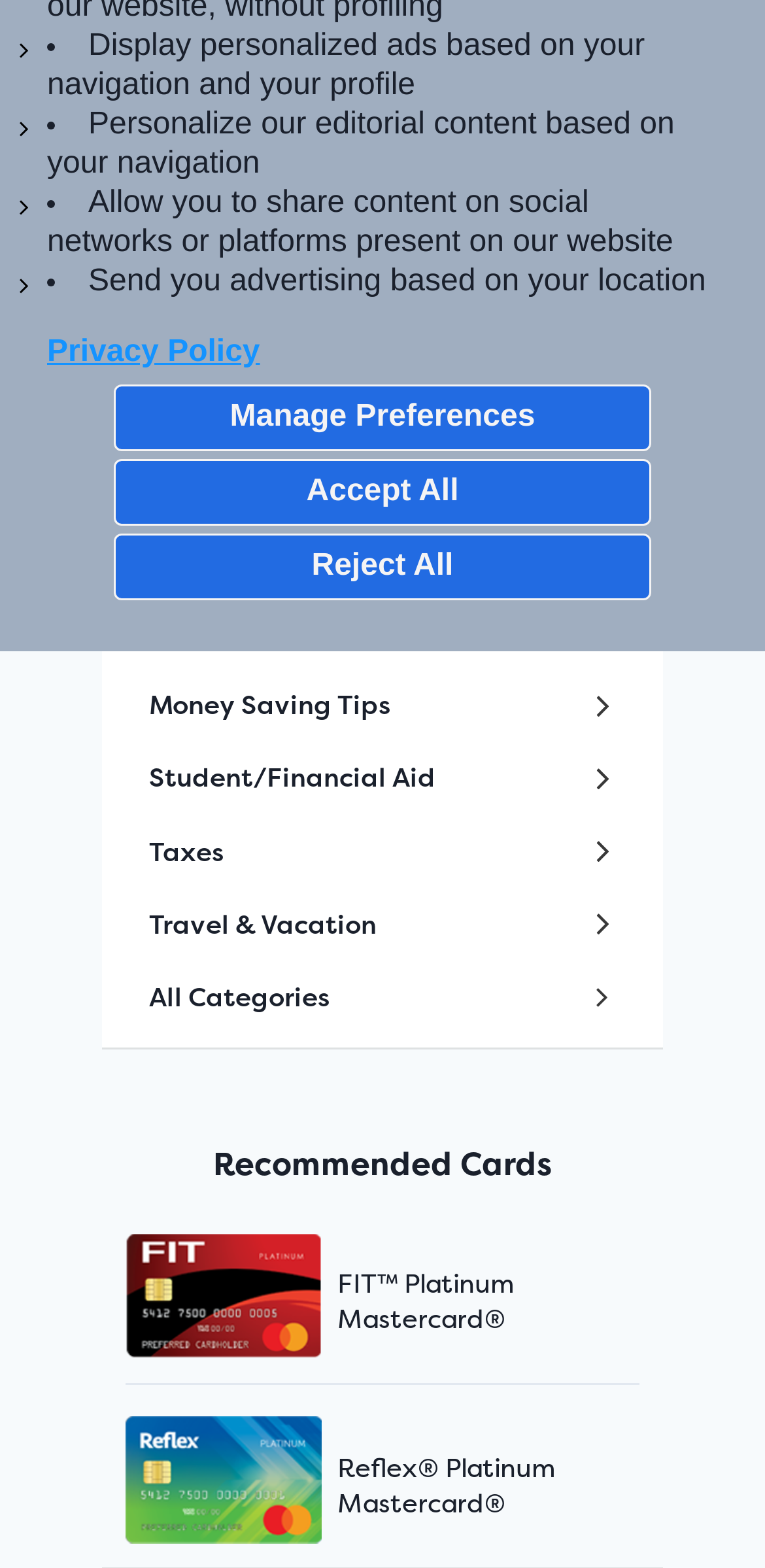Extract the bounding box for the UI element that matches this description: "Reflex® Platinum Mastercard®".

[0.421, 0.924, 0.836, 0.969]